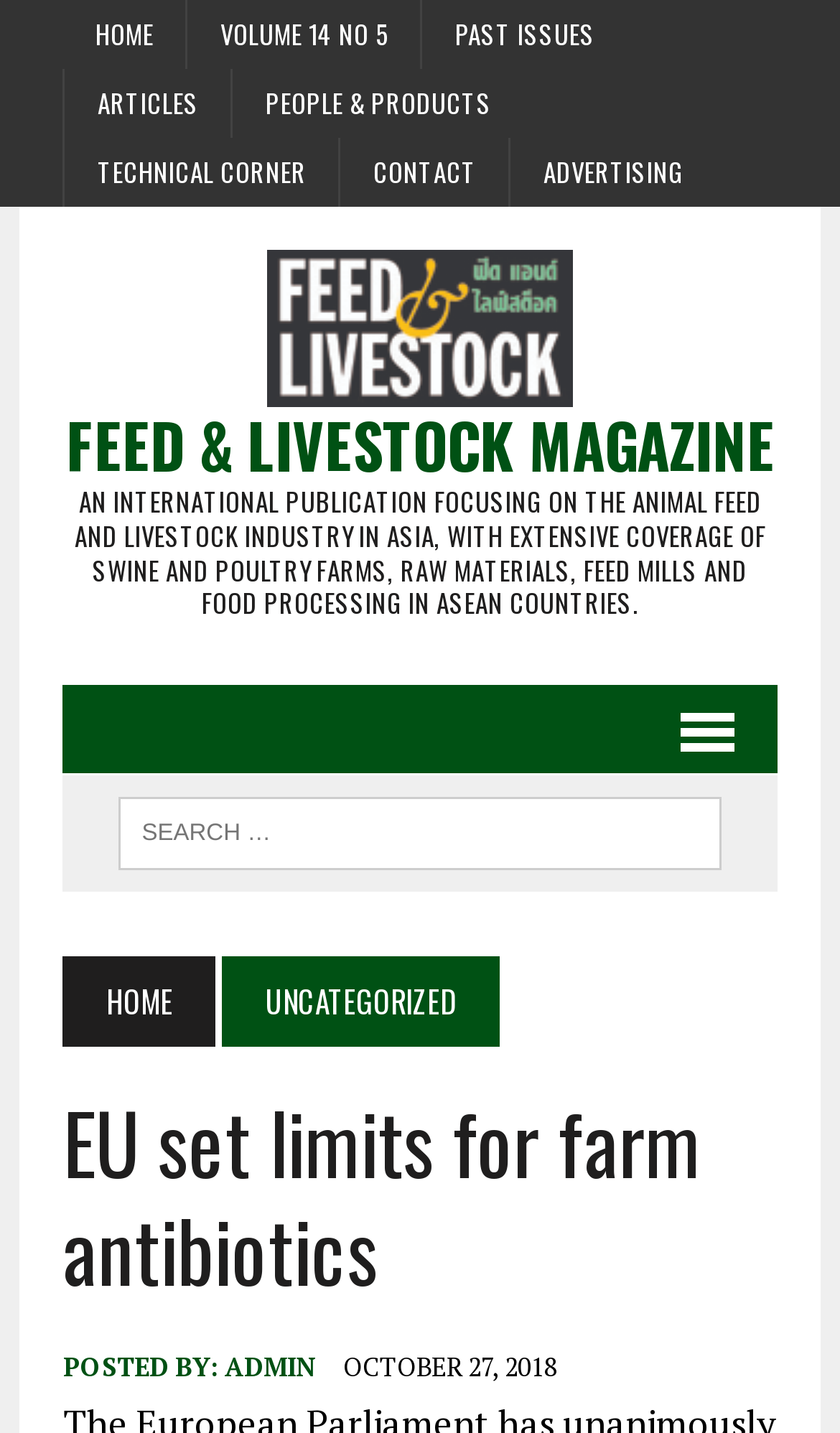Identify the bounding box for the UI element specified in this description: "MENU". The coordinates must be four float numbers between 0 and 1, formatted as [left, top, right, bottom].

[0.74, 0.478, 0.925, 0.539]